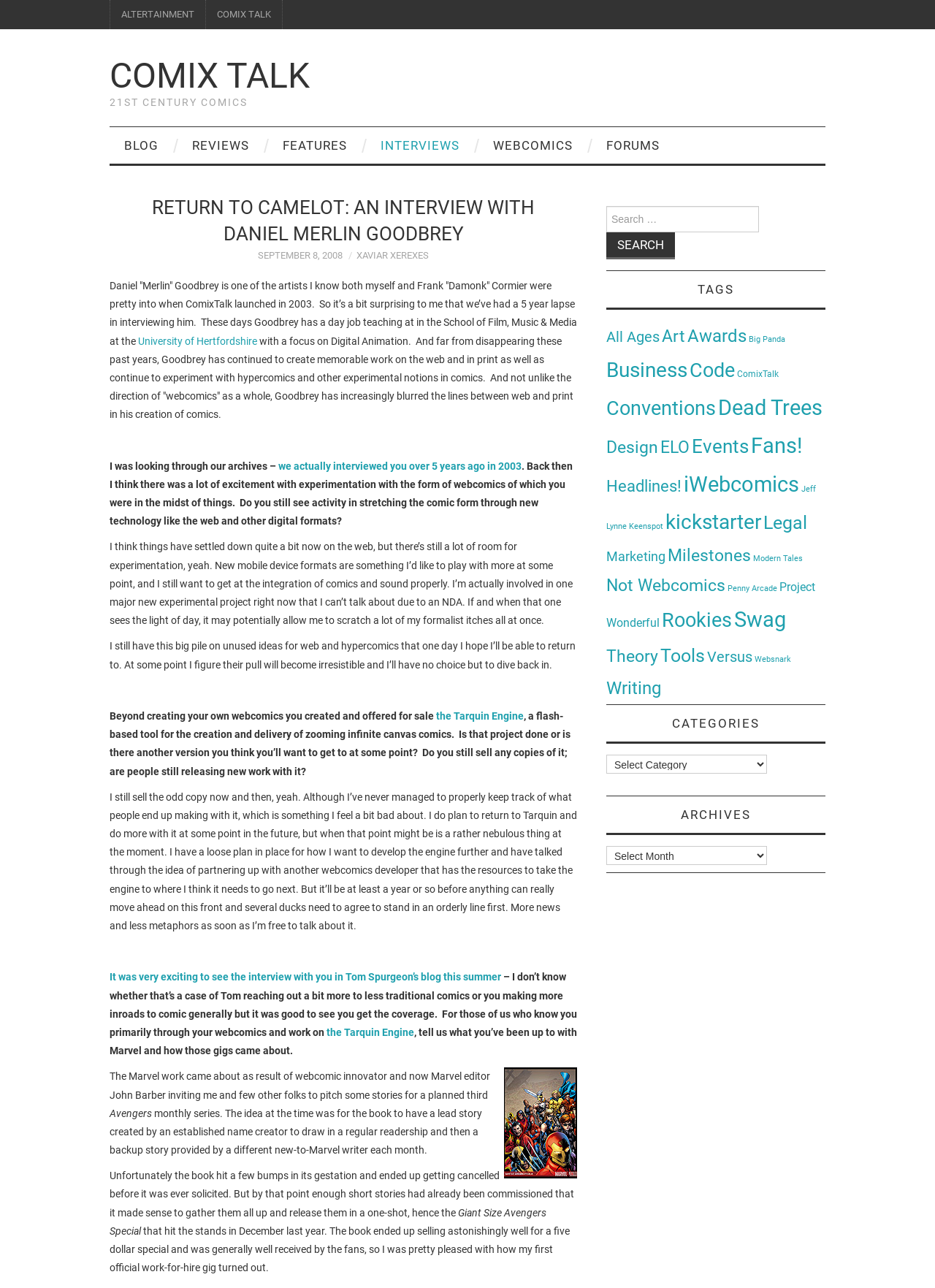Given the element description "Blog" in the screenshot, predict the bounding box coordinates of that UI element.

[0.117, 0.099, 0.185, 0.127]